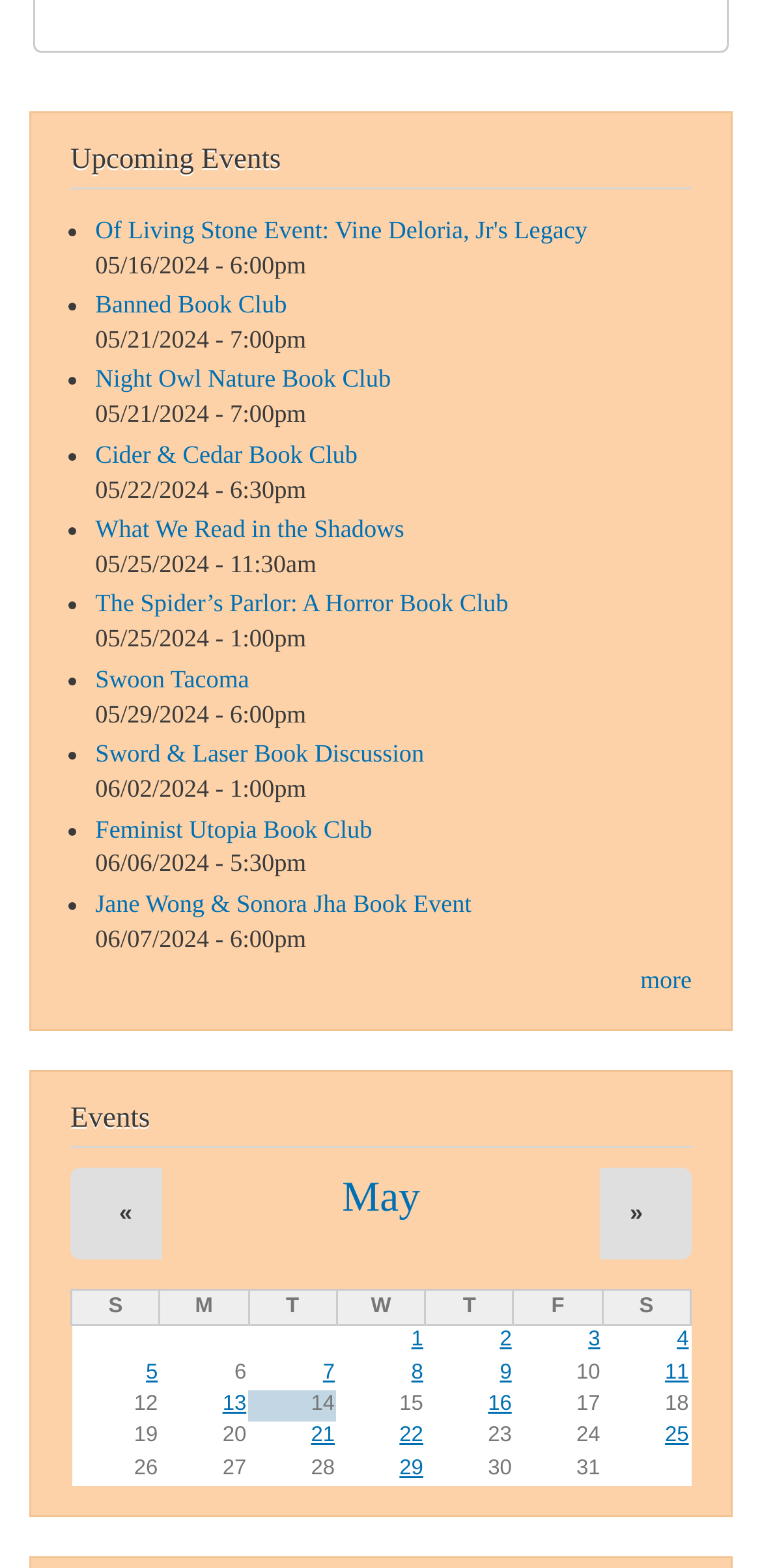How many links are in the 'May' section?
Give a one-word or short-phrase answer derived from the screenshot.

4